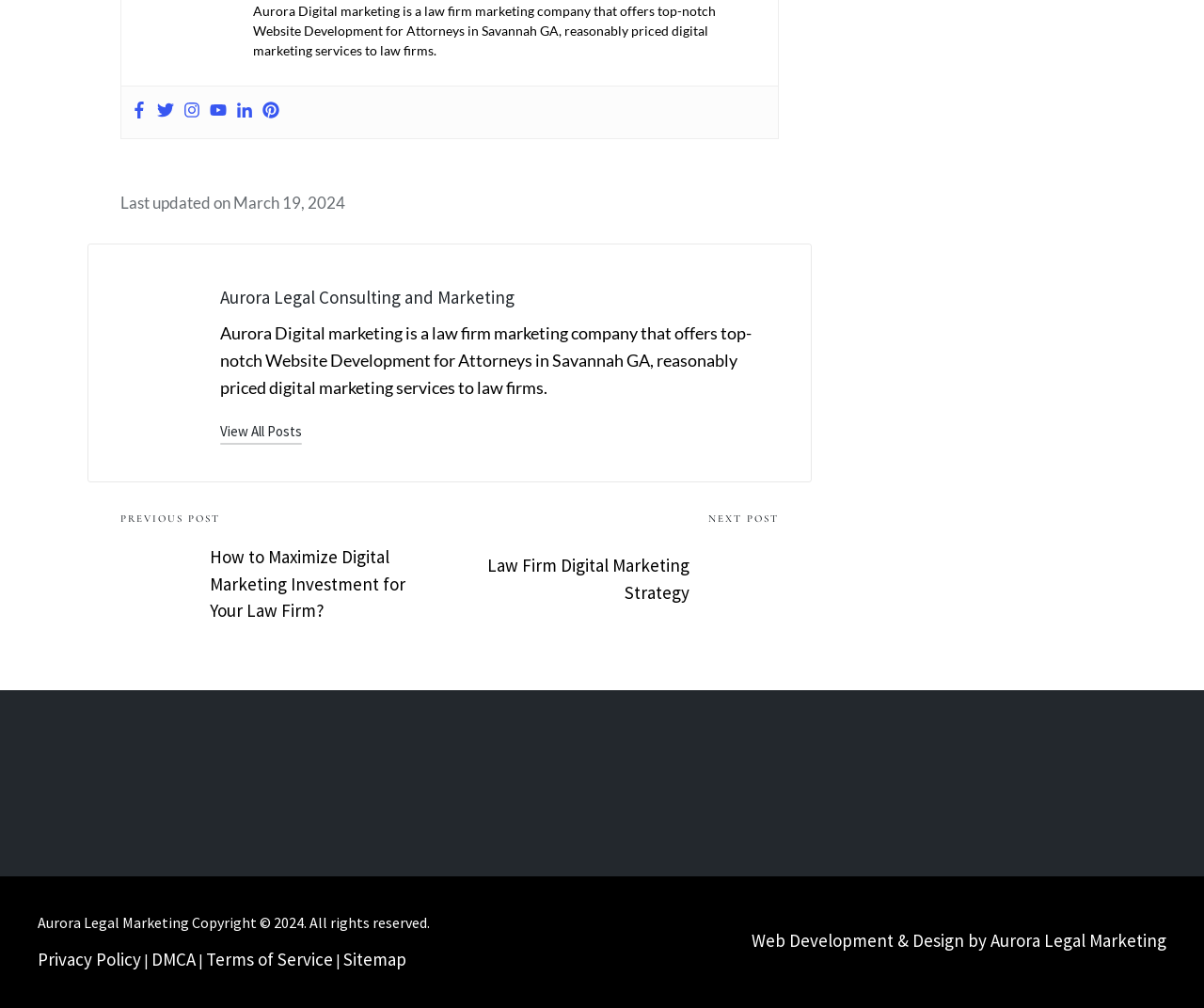Bounding box coordinates should be provided in the format (top-left x, top-left y, bottom-right x, bottom-right y) with all values between 0 and 1. Identify the bounding box for this UI element: View All Posts

[0.182, 0.416, 0.25, 0.441]